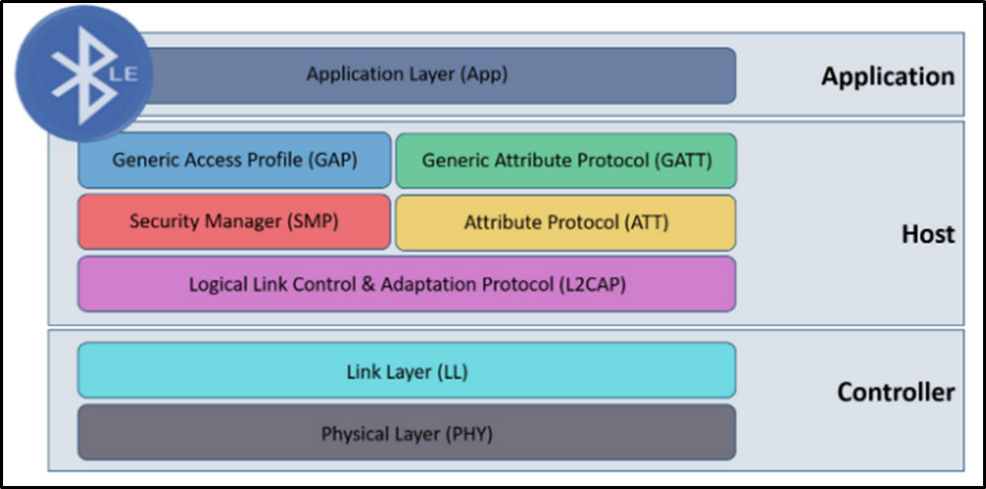What is the purpose of the Security Manager Protocol (SMP)?
Your answer should be a single word or phrase derived from the screenshot.

Ensures secure connections